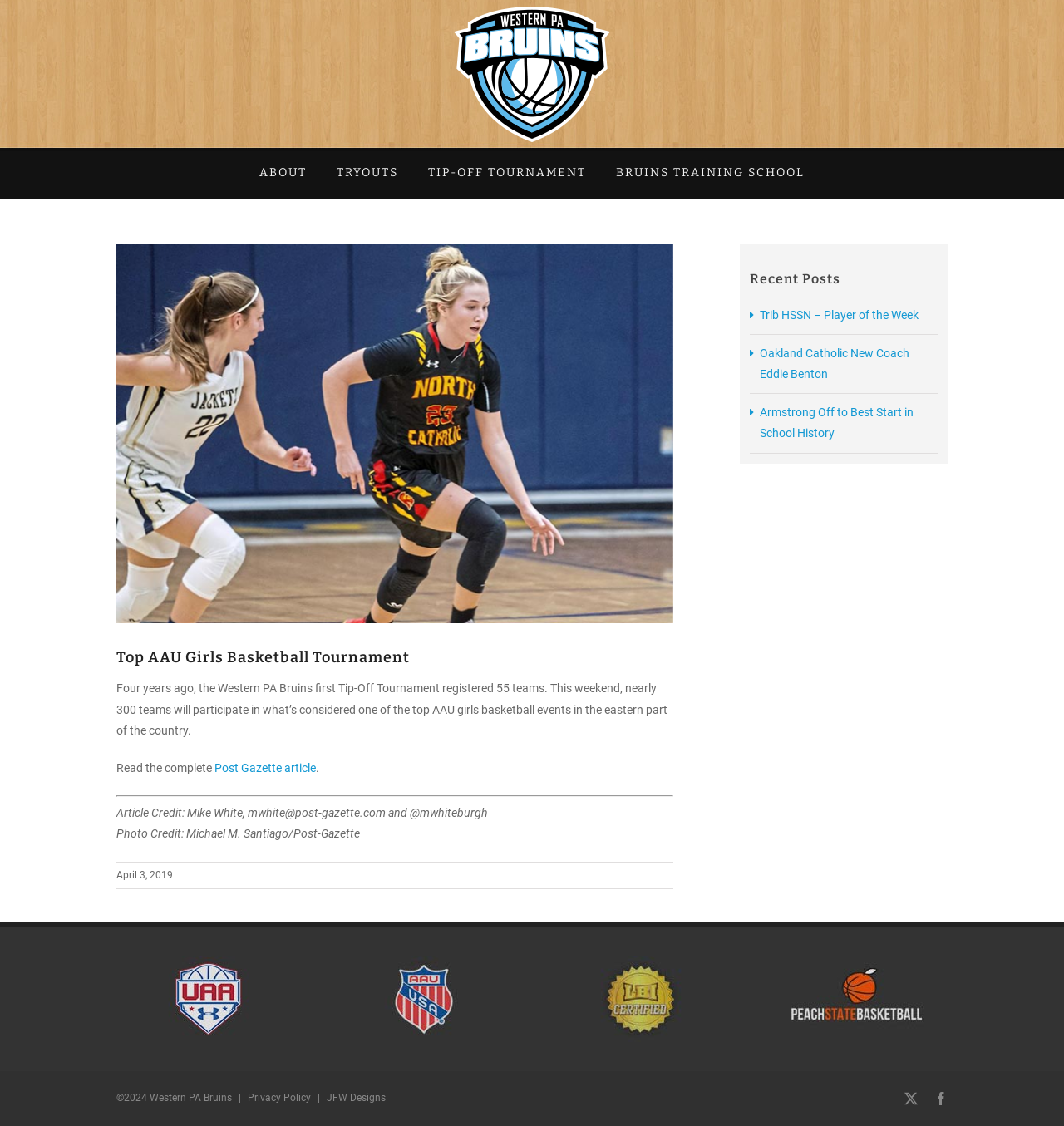What is the purpose of the 'Recent Posts' section?
Using the visual information from the image, give a one-word or short-phrase answer.

To show recent news articles